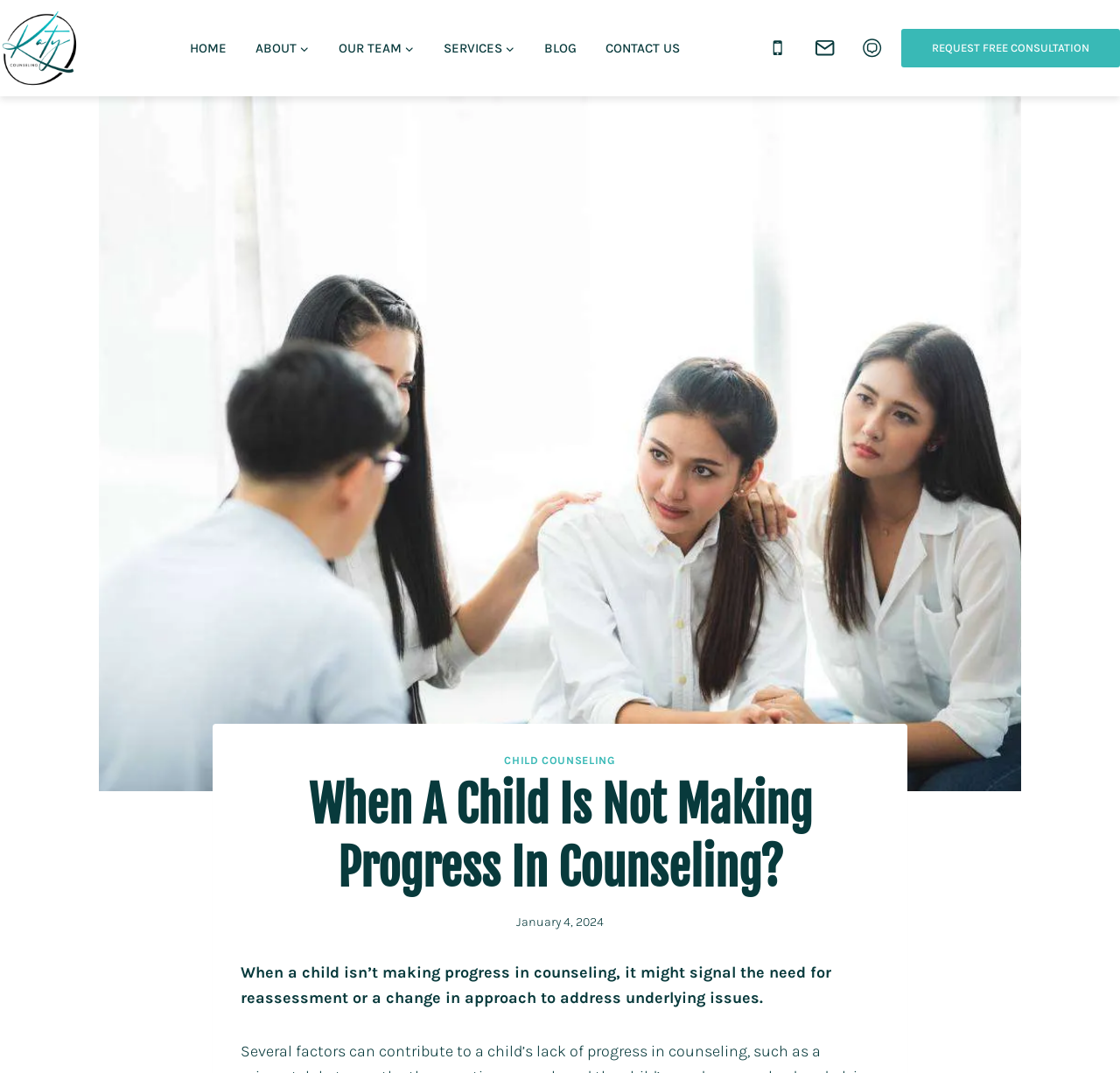Pinpoint the bounding box coordinates of the clickable element to carry out the following instruction: "Click on the 'BLOG' link."

[0.473, 0.028, 0.527, 0.062]